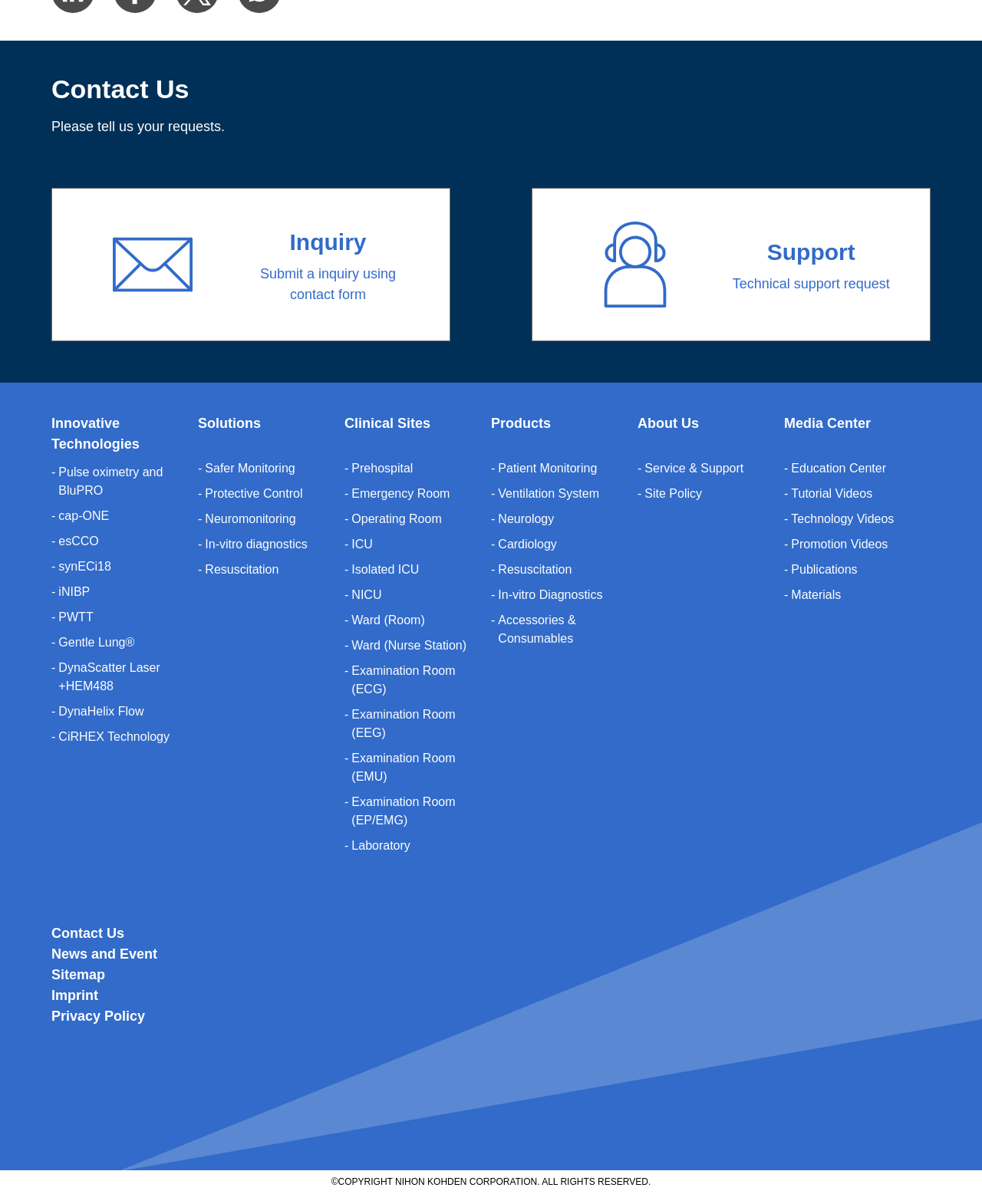Identify the bounding box coordinates of the region that needs to be clicked to carry out this instruction: "Open the site navigation menu". Provide these coordinates as four float numbers ranging from 0 to 1, i.e., [left, top, right, bottom].

None